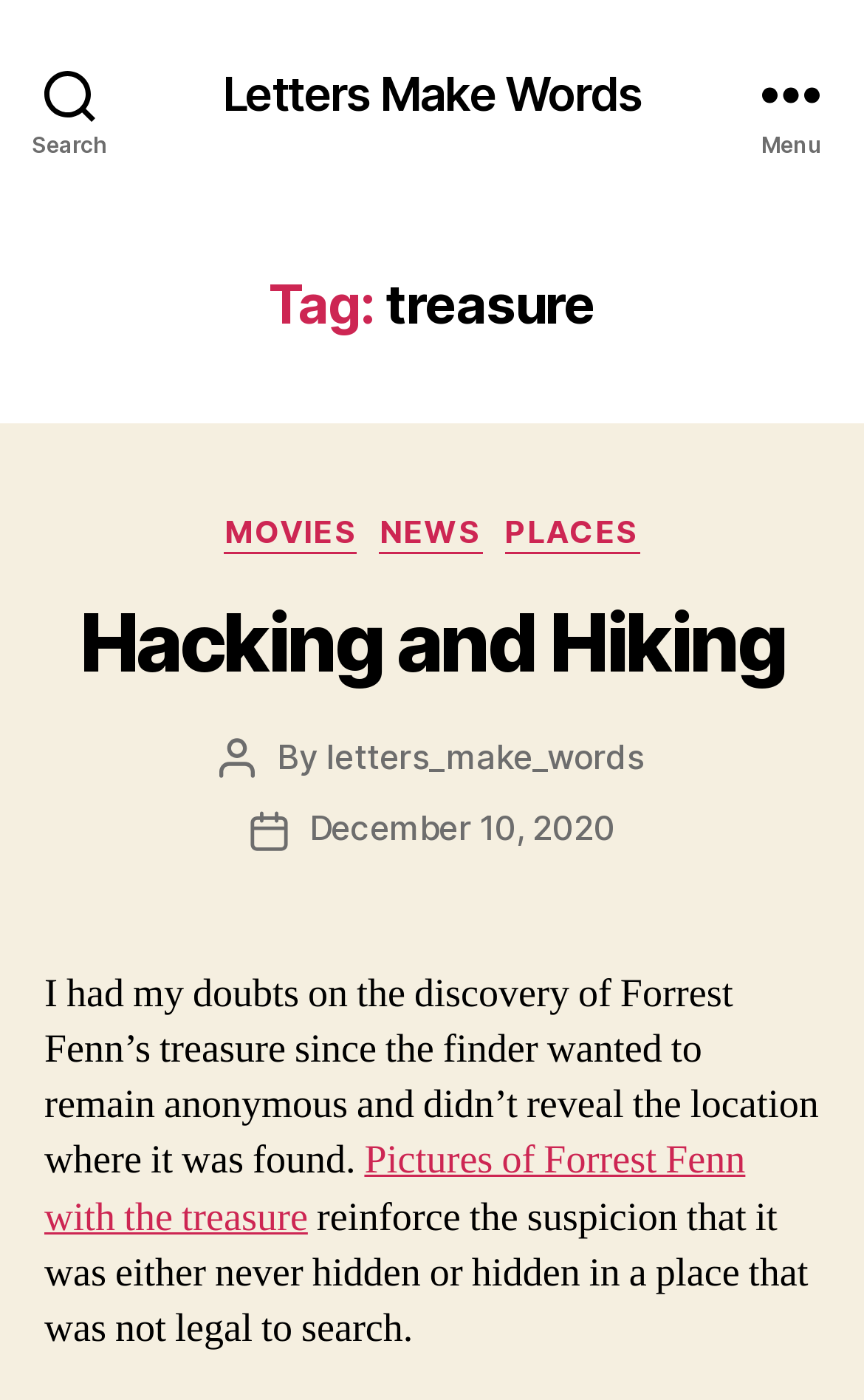Who is the author of the article?
Examine the image closely and answer the question with as much detail as possible.

I found the author's name by looking at the text 'By' followed by a link 'letters_make_words' which indicates the author's name.